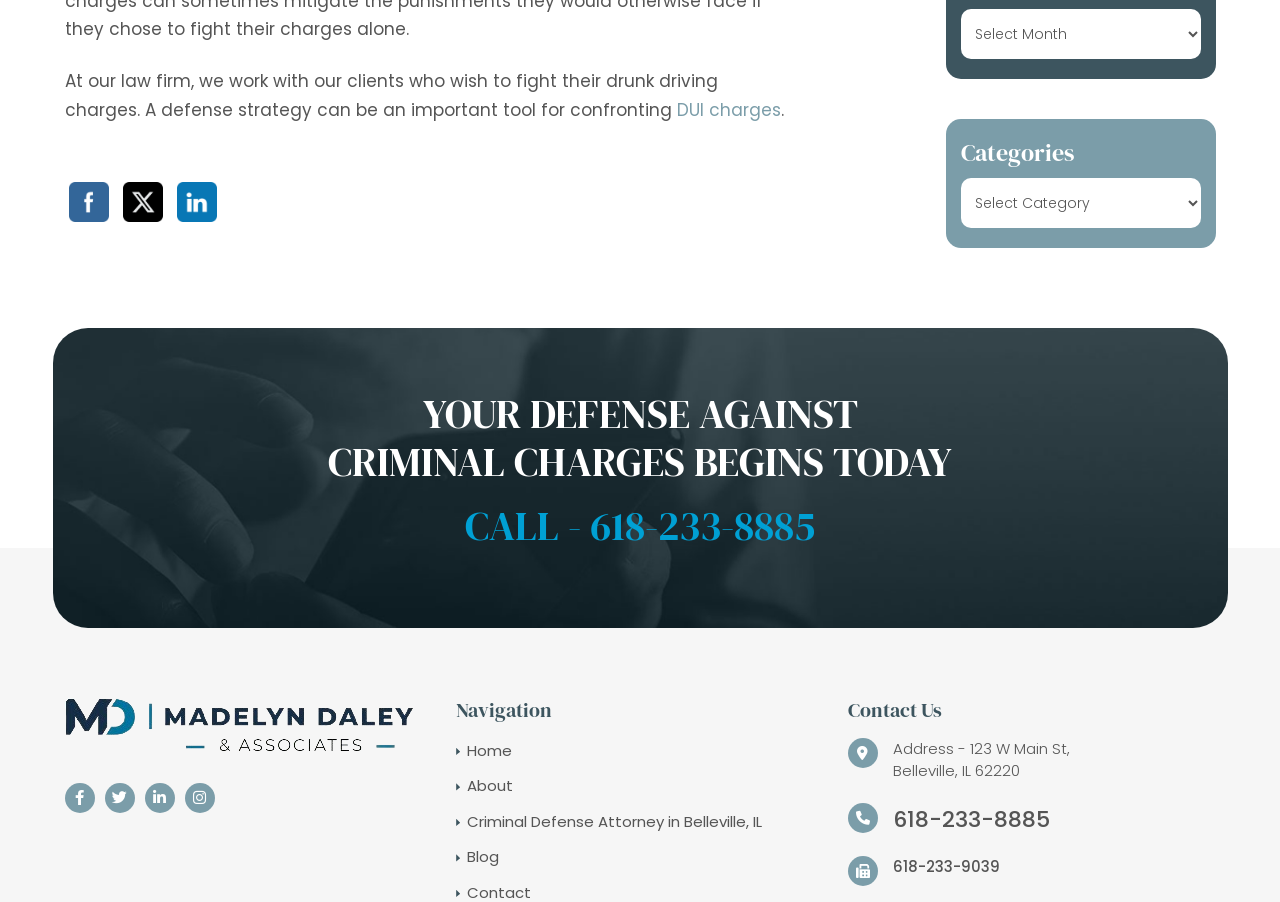Provide a short, one-word or phrase answer to the question below:
How many social media platforms are available for sharing?

4